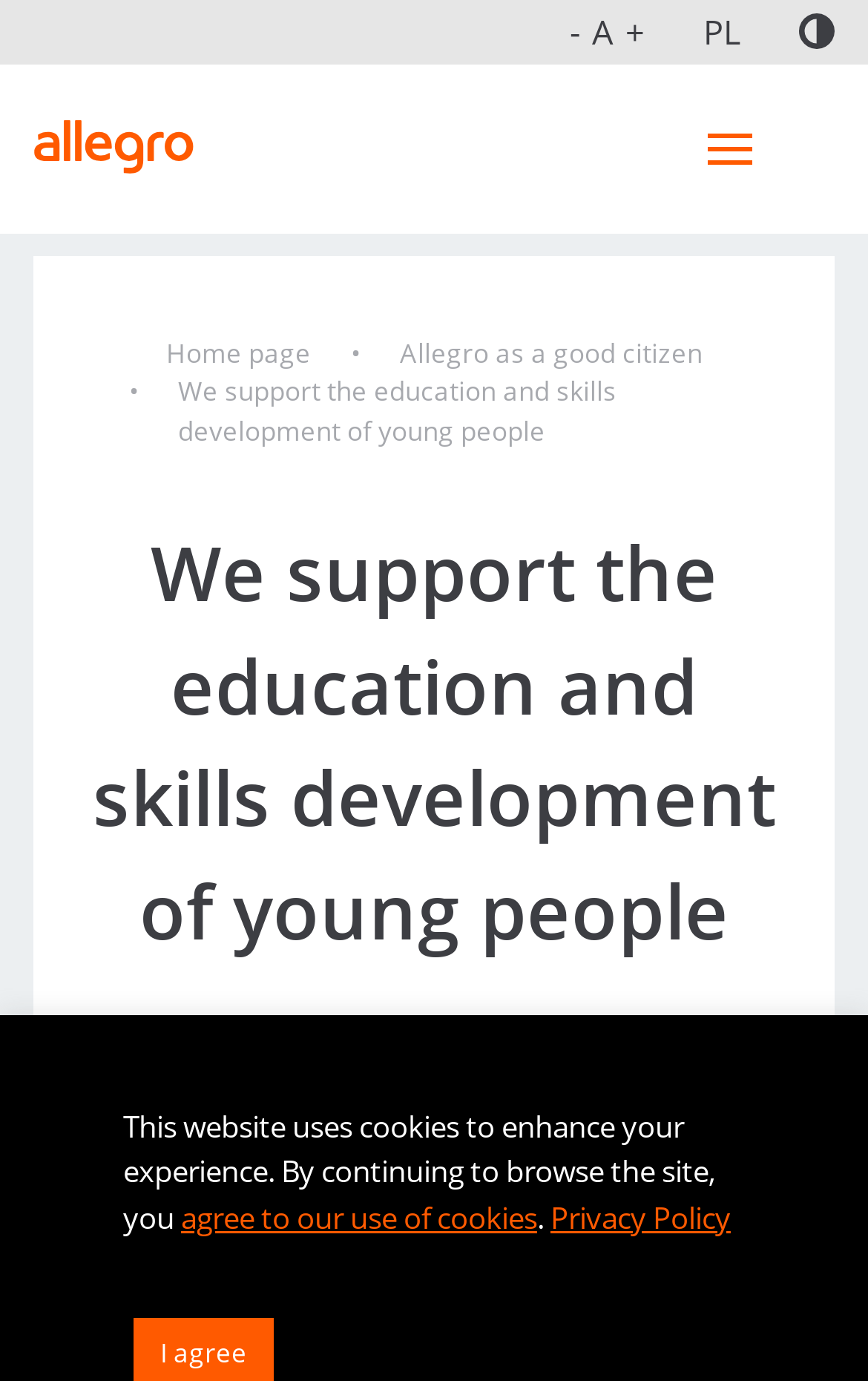Identify the text that serves as the heading for the webpage and generate it.

We support the education and skills development of young people